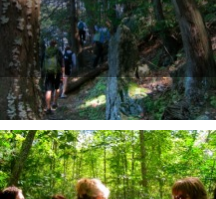What is the atmosphere reflected in the image?
Provide a short answer using one word or a brief phrase based on the image.

Joy, camaraderie